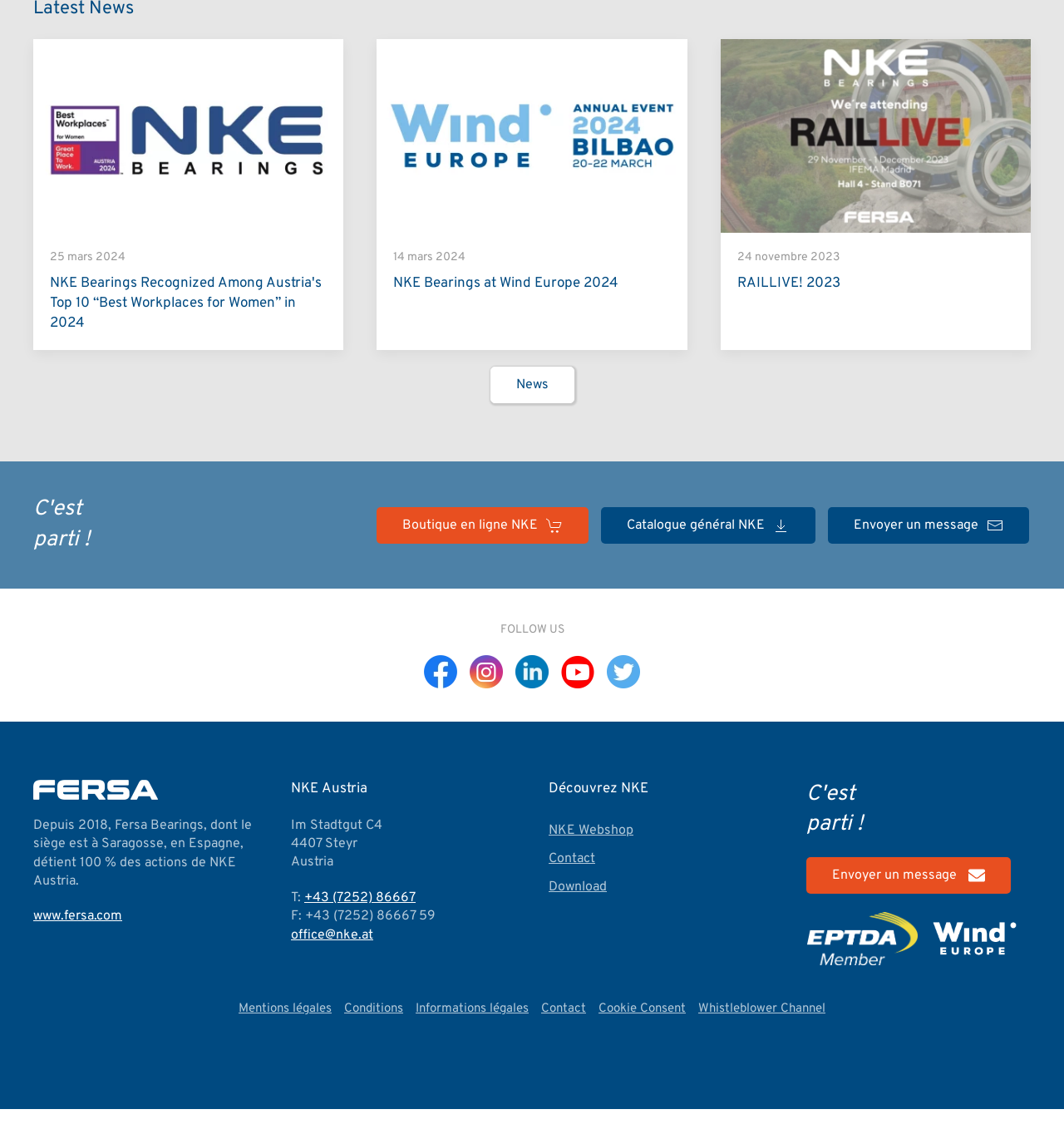What is the purpose of the 'Envoyer un message' link?
Please provide a comprehensive answer to the question based on the webpage screenshot.

I determined the purpose of the 'Envoyer un message' link by looking at the link text, which suggests that it allows users to send a message to the company or a specific department.